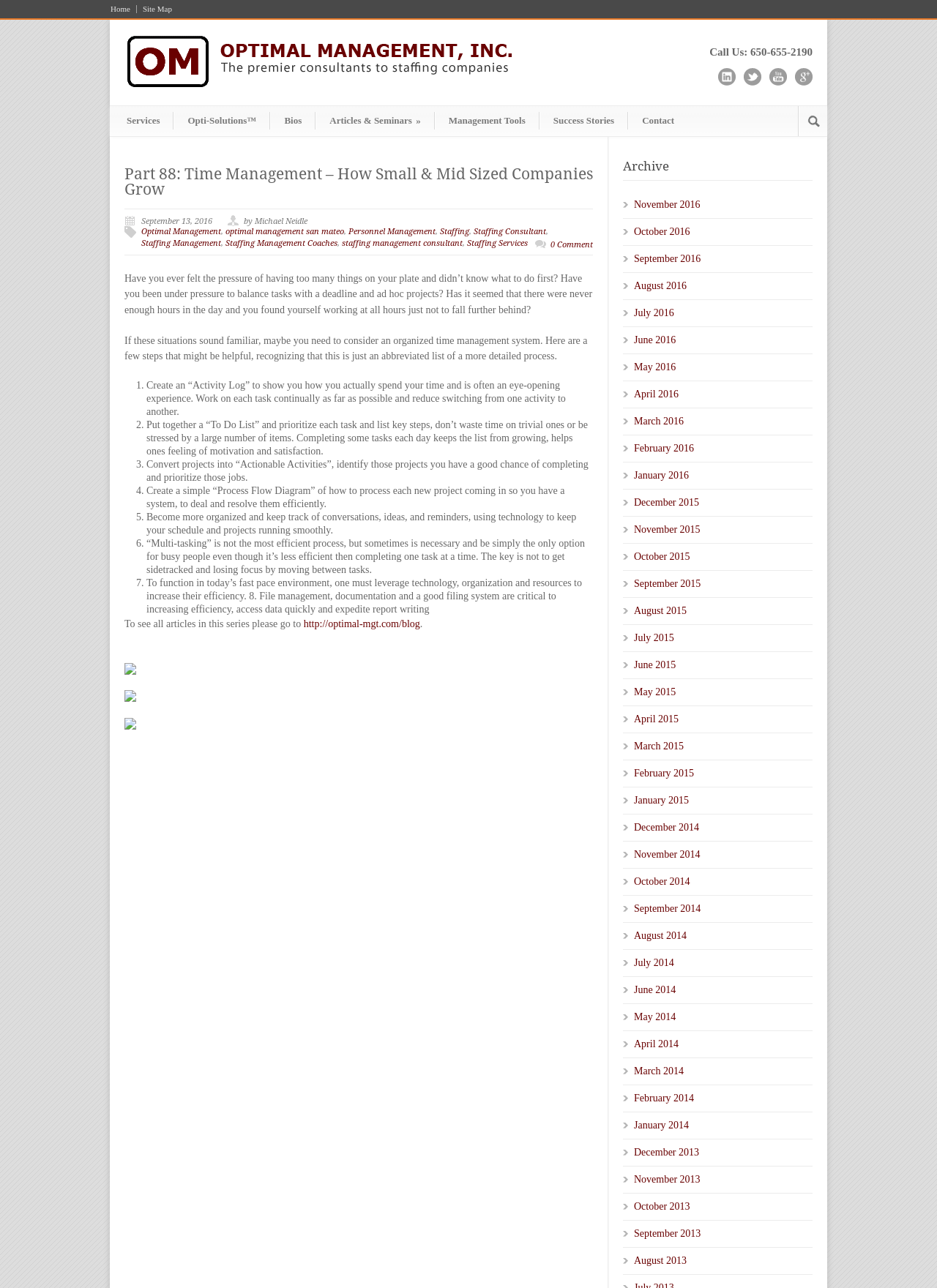Locate the bounding box coordinates of the region to be clicked to comply with the following instruction: "Follow the 'Services' link". The coordinates must be four float numbers between 0 and 1, in the form [left, top, right, bottom].

[0.121, 0.087, 0.186, 0.1]